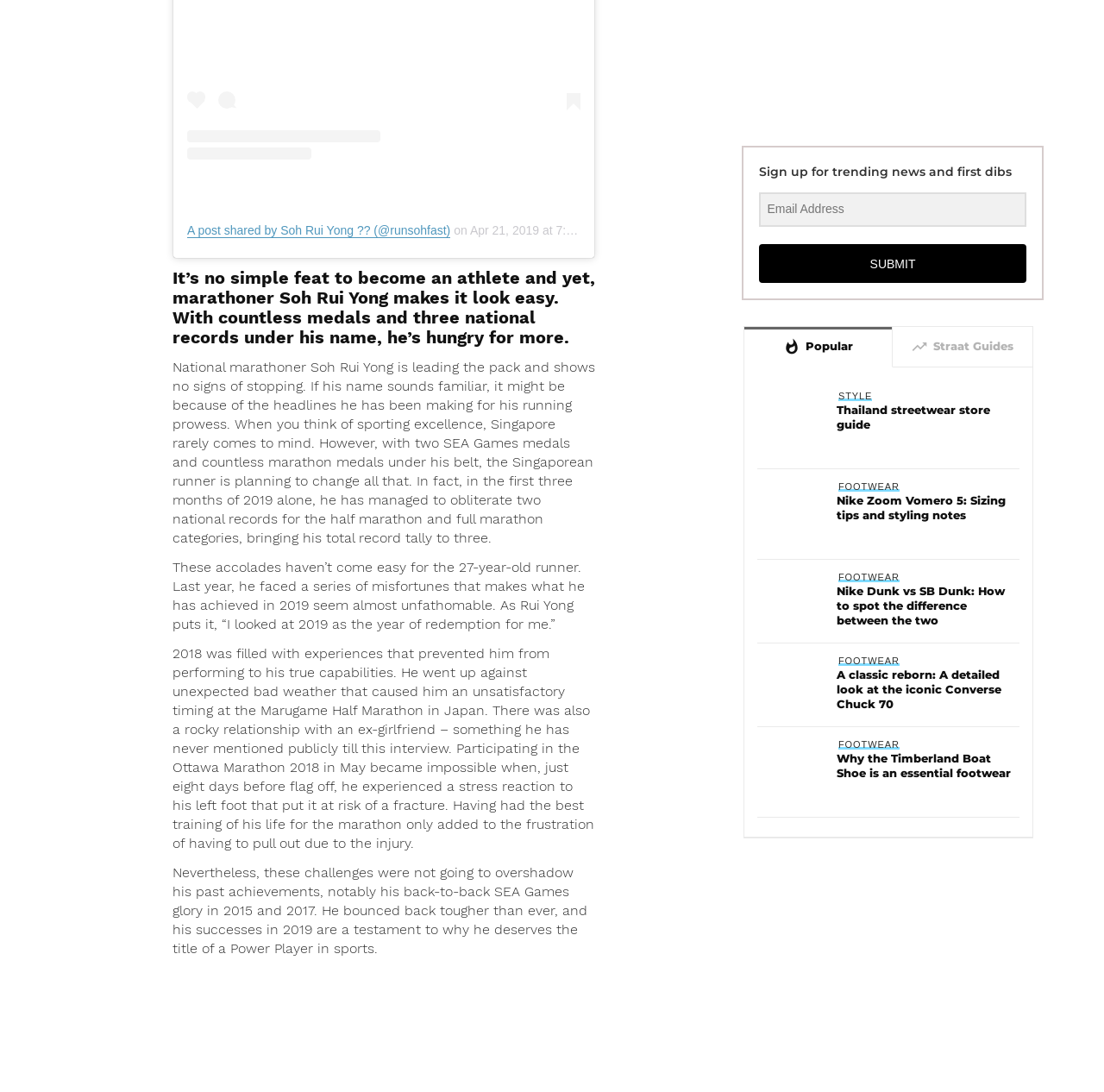Bounding box coordinates should be provided in the format (top-left x, top-left y, bottom-right x, bottom-right y) with all values between 0 and 1. Identify the bounding box for this UI element: parent_node: FOOTWEAR

[0.686, 0.675, 0.748, 0.738]